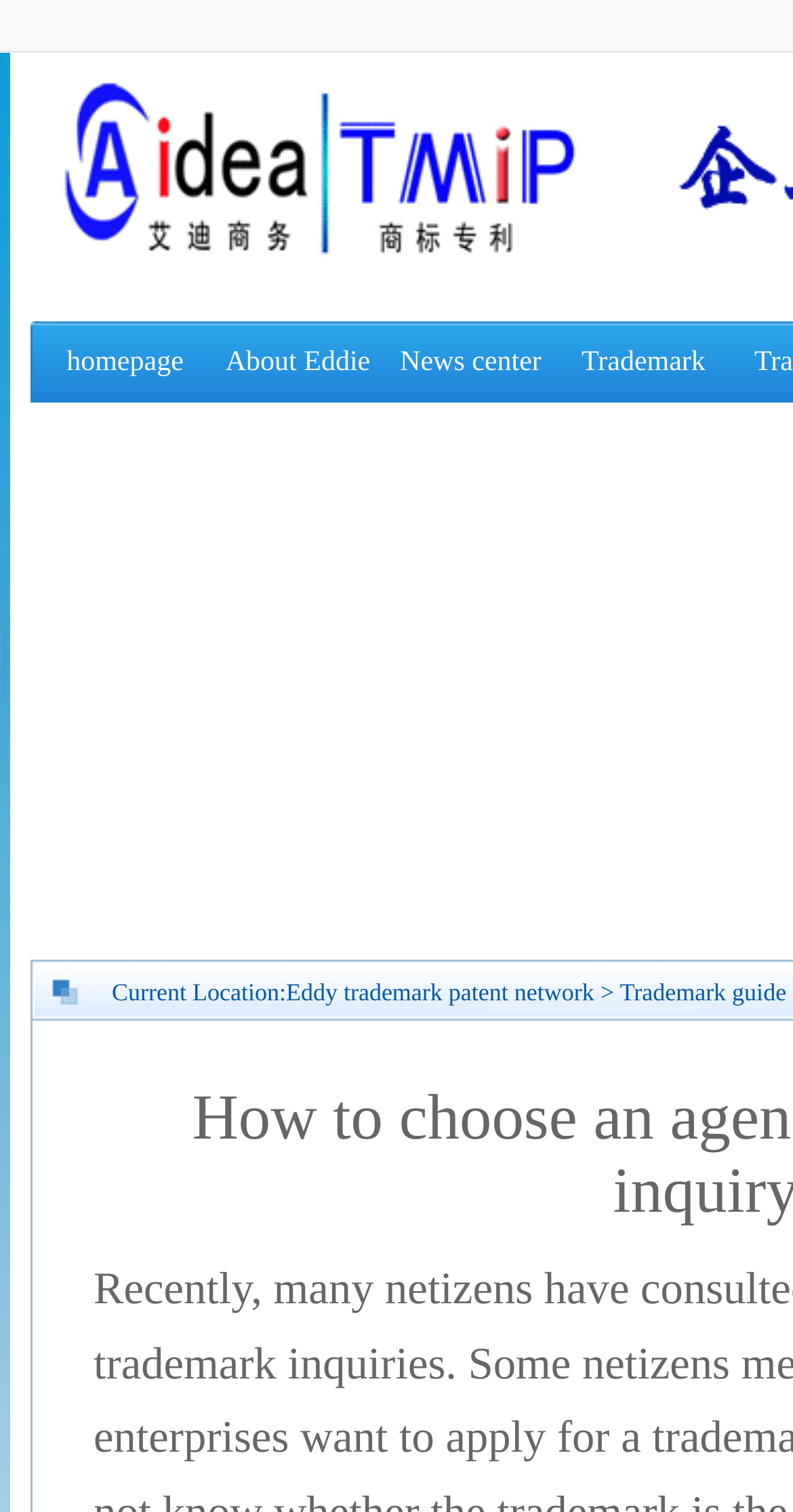Determine the bounding box coordinates for the HTML element described here: "Eddy trademark patent network".

[0.361, 0.647, 0.749, 0.666]